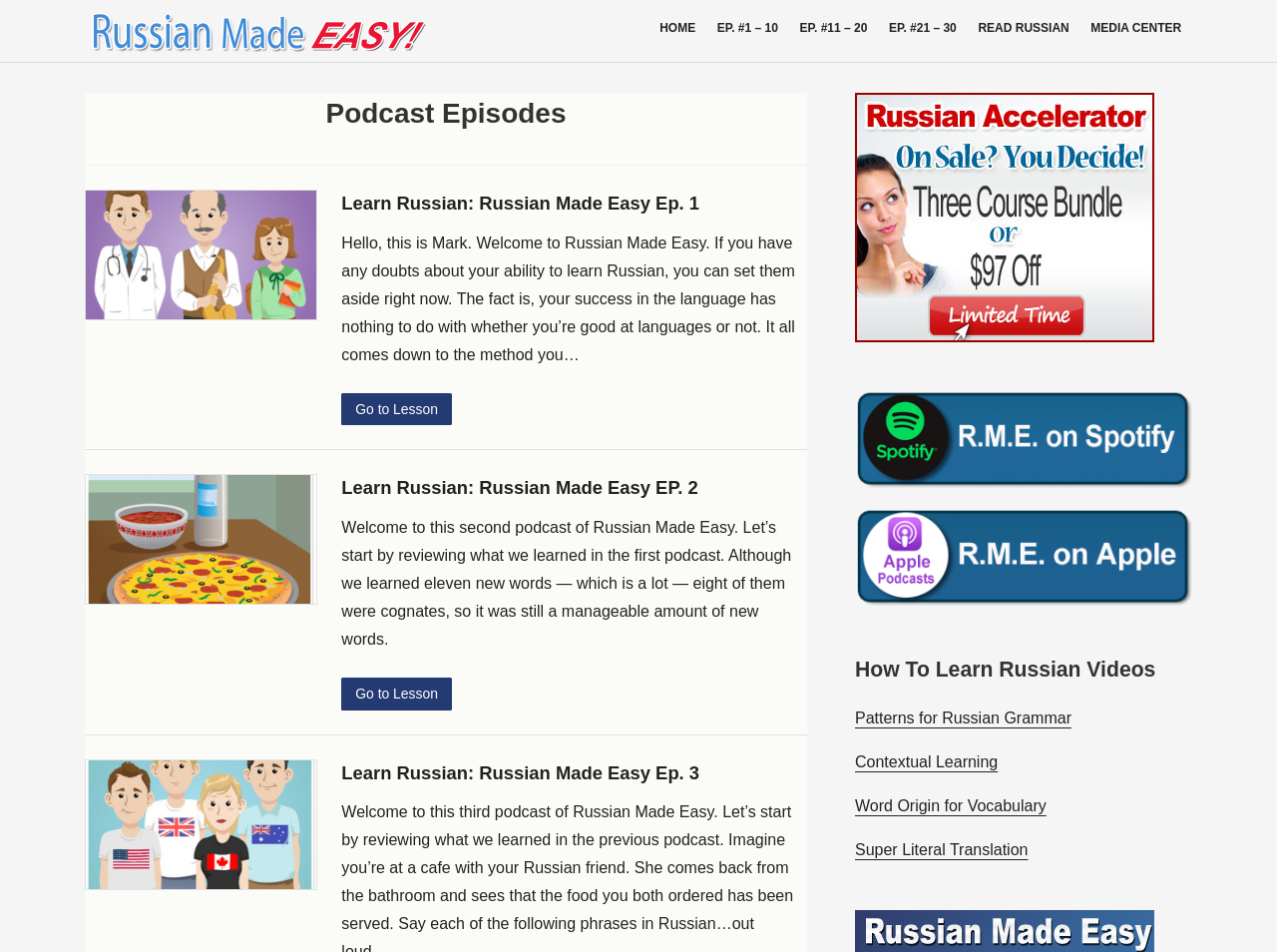Use the details in the image to answer the question thoroughly: 
What is the purpose of the 'Go to Lesson' links?

The 'Go to Lesson' links are found below each episode description, and they likely allow users to access the full lesson or podcast episode.